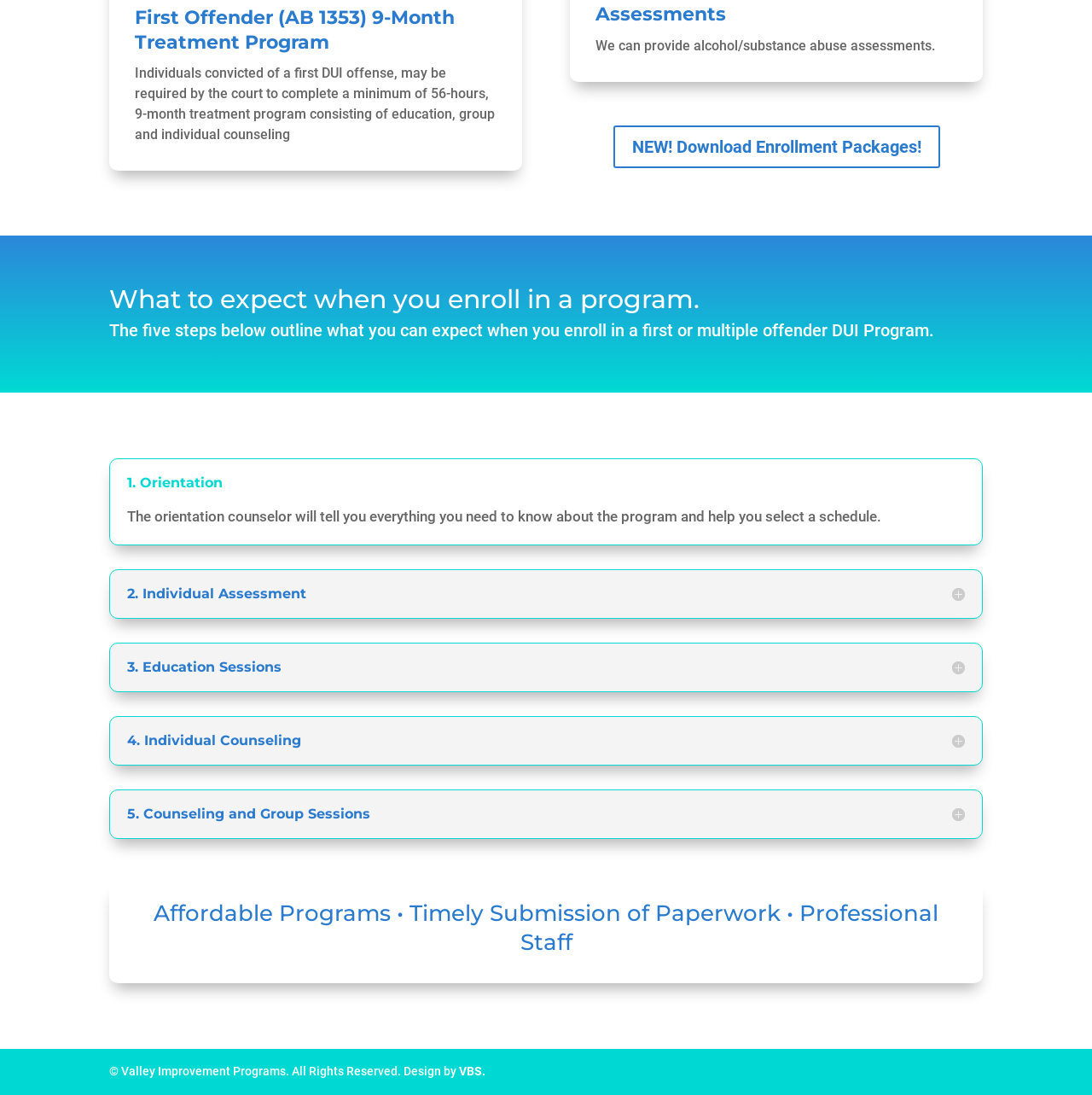What is the purpose of the orientation counselor?
Please provide a comprehensive answer based on the information in the image.

Based on the StaticText element with the text 'The orientation counselor will tell you everything you need to know about the program and help you select a schedule', the purpose of the orientation counselor is to inform you about the program and assist you in selecting a schedule.